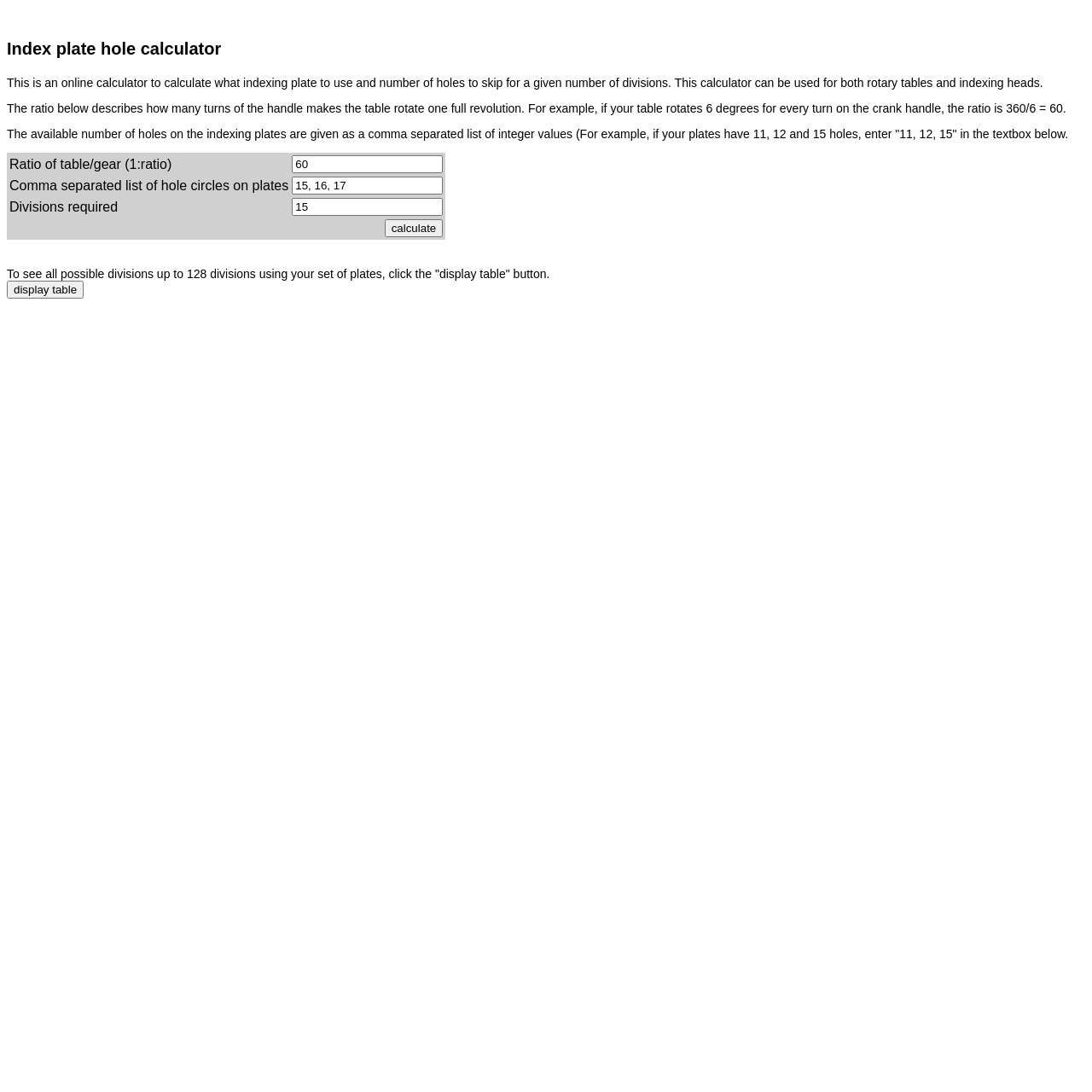Based on the image, please respond to the question with as much detail as possible:
What is the function of the 'calculate' button?

The 'calculate' button is used to calculate the indexing plate to use and the number of holes to skip for a given number of divisions, as indicated by the static text at the top of the webpage.